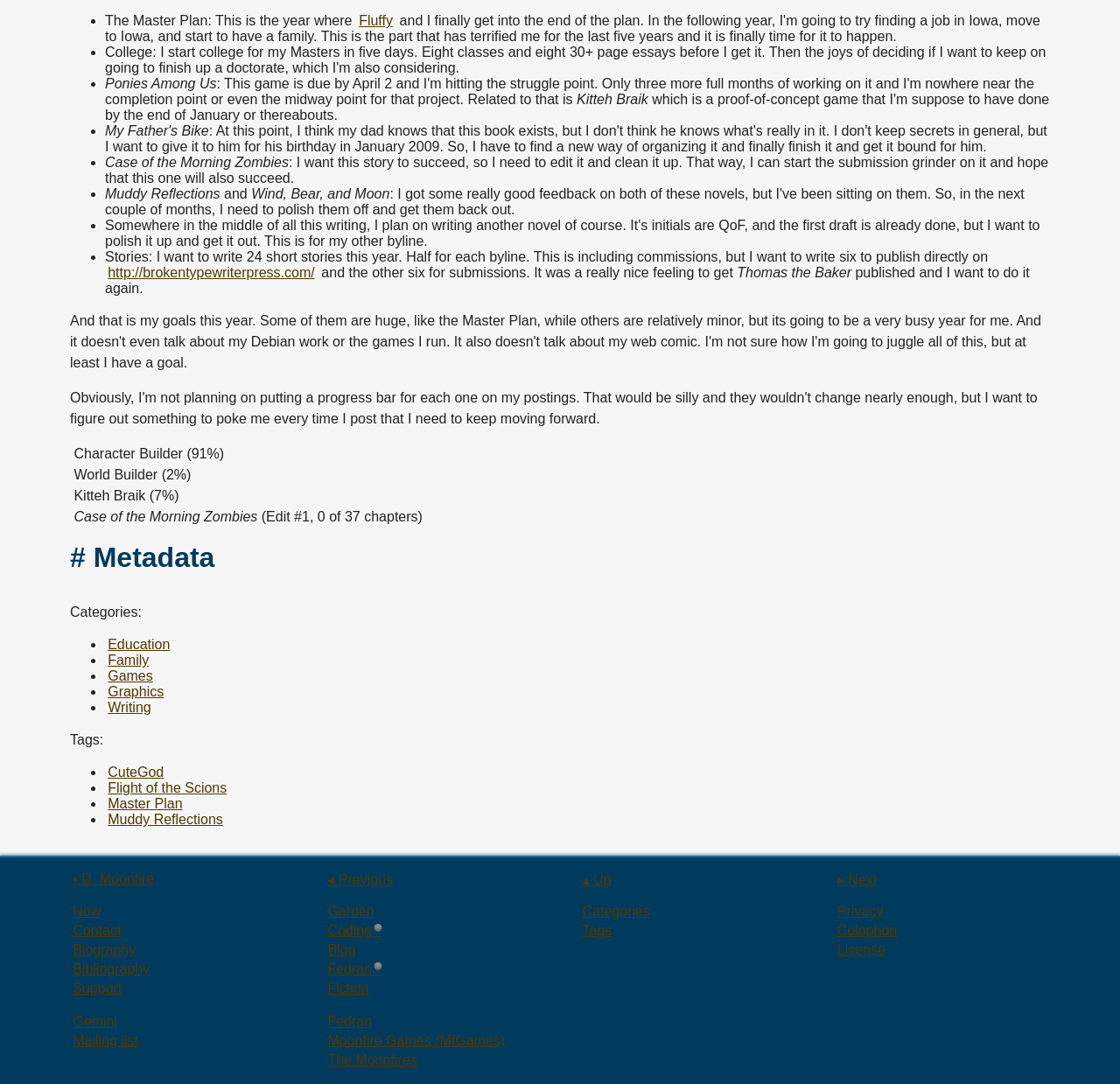Calculate the bounding box coordinates of the UI element given the description: "Fedran".

[0.29, 0.934, 0.505, 0.952]